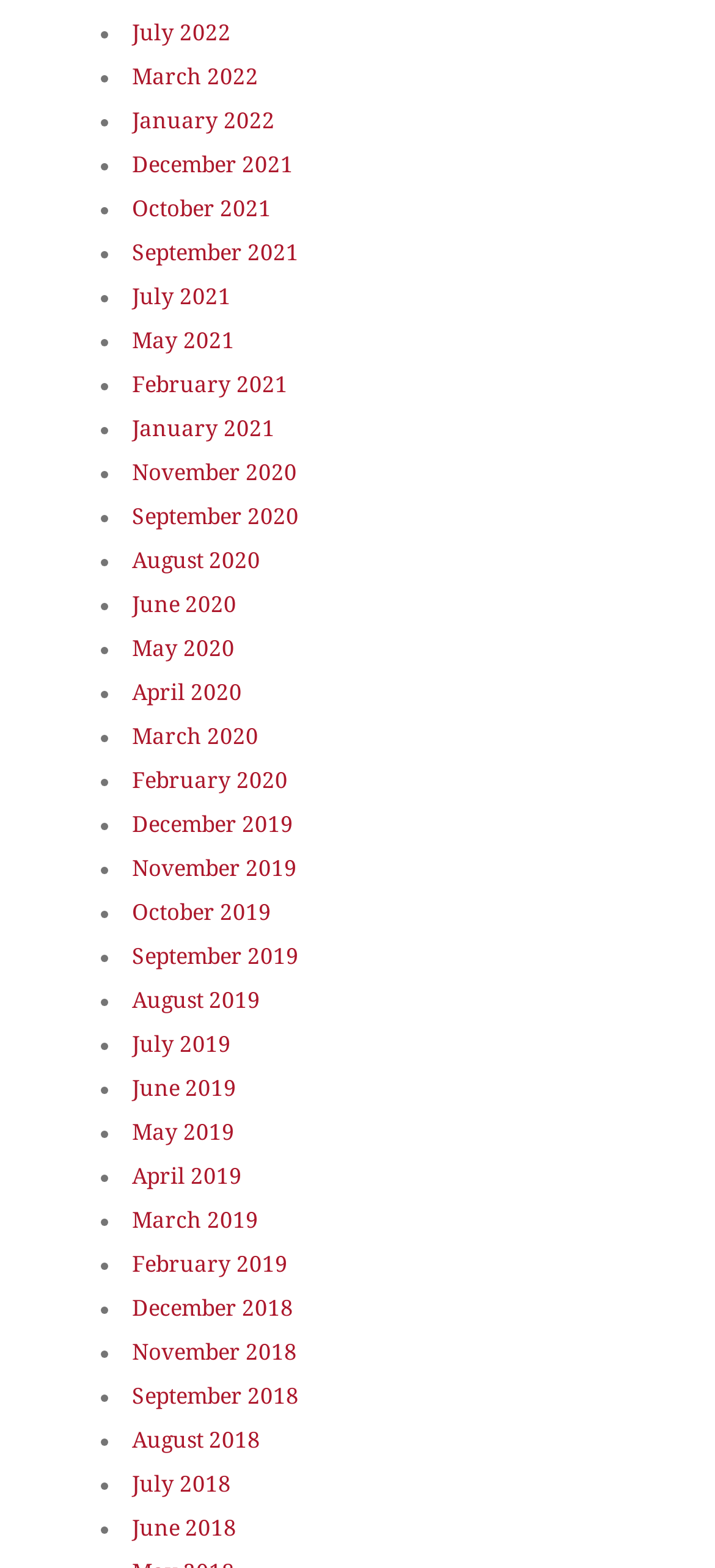Please identify the bounding box coordinates of the clickable element to fulfill the following instruction: "Open August 2018". The coordinates should be four float numbers between 0 and 1, i.e., [left, top, right, bottom].

[0.185, 0.911, 0.364, 0.927]